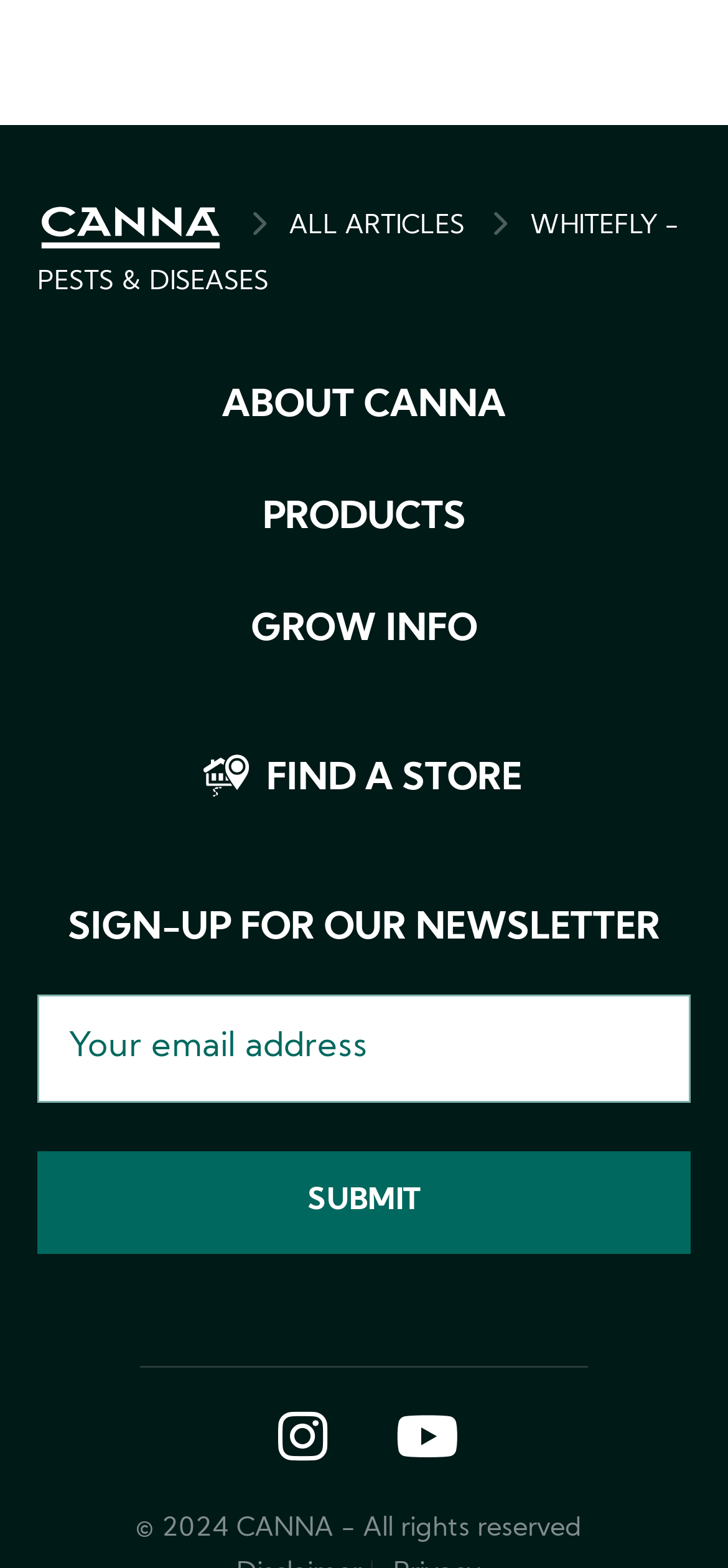Identify the bounding box of the UI element that matches this description: "Whitefly - Pests & Diseases".

[0.051, 0.135, 0.933, 0.189]